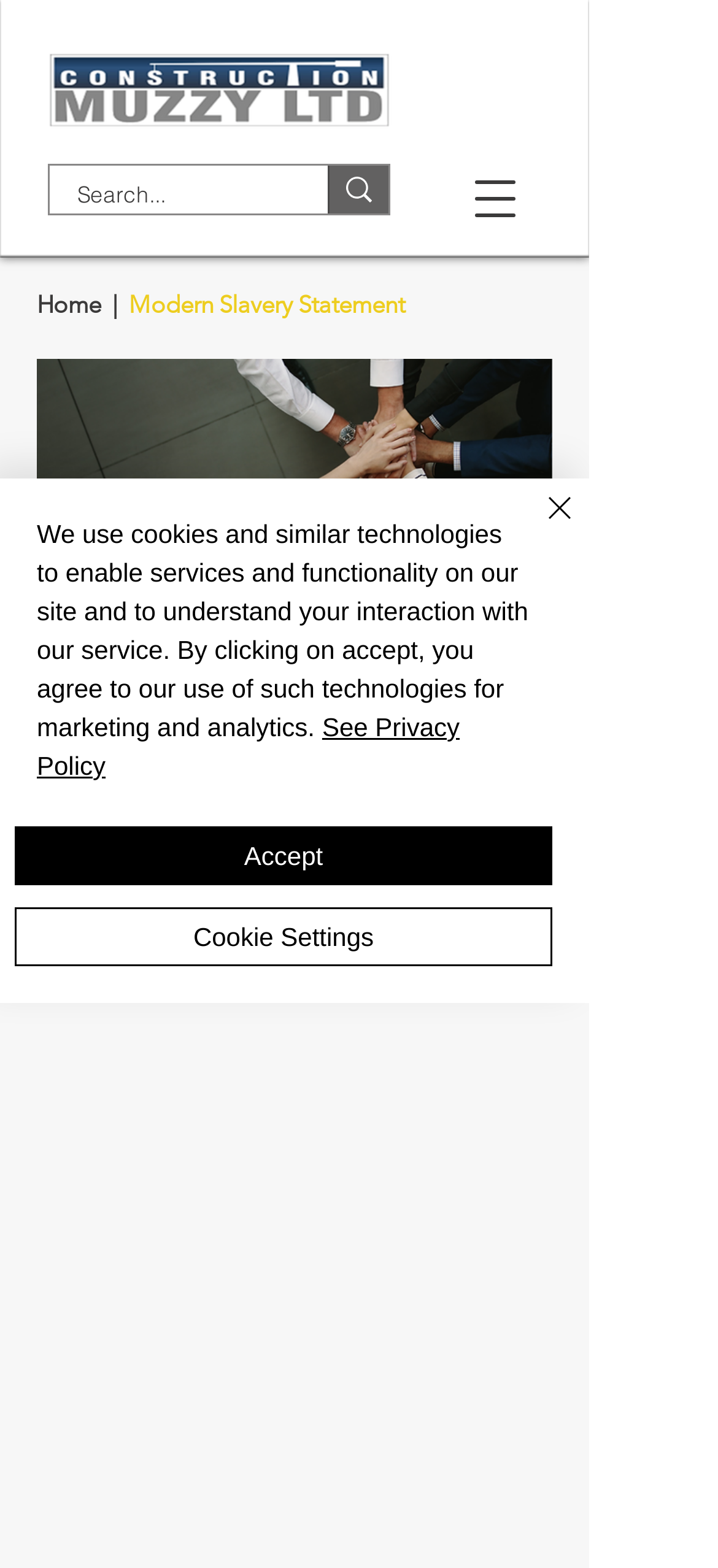Locate the bounding box of the UI element based on this description: "aria-label="Search..." name="q" placeholder="Search..."". Provide four float numbers between 0 and 1 as [left, top, right, bottom].

[0.108, 0.106, 0.359, 0.144]